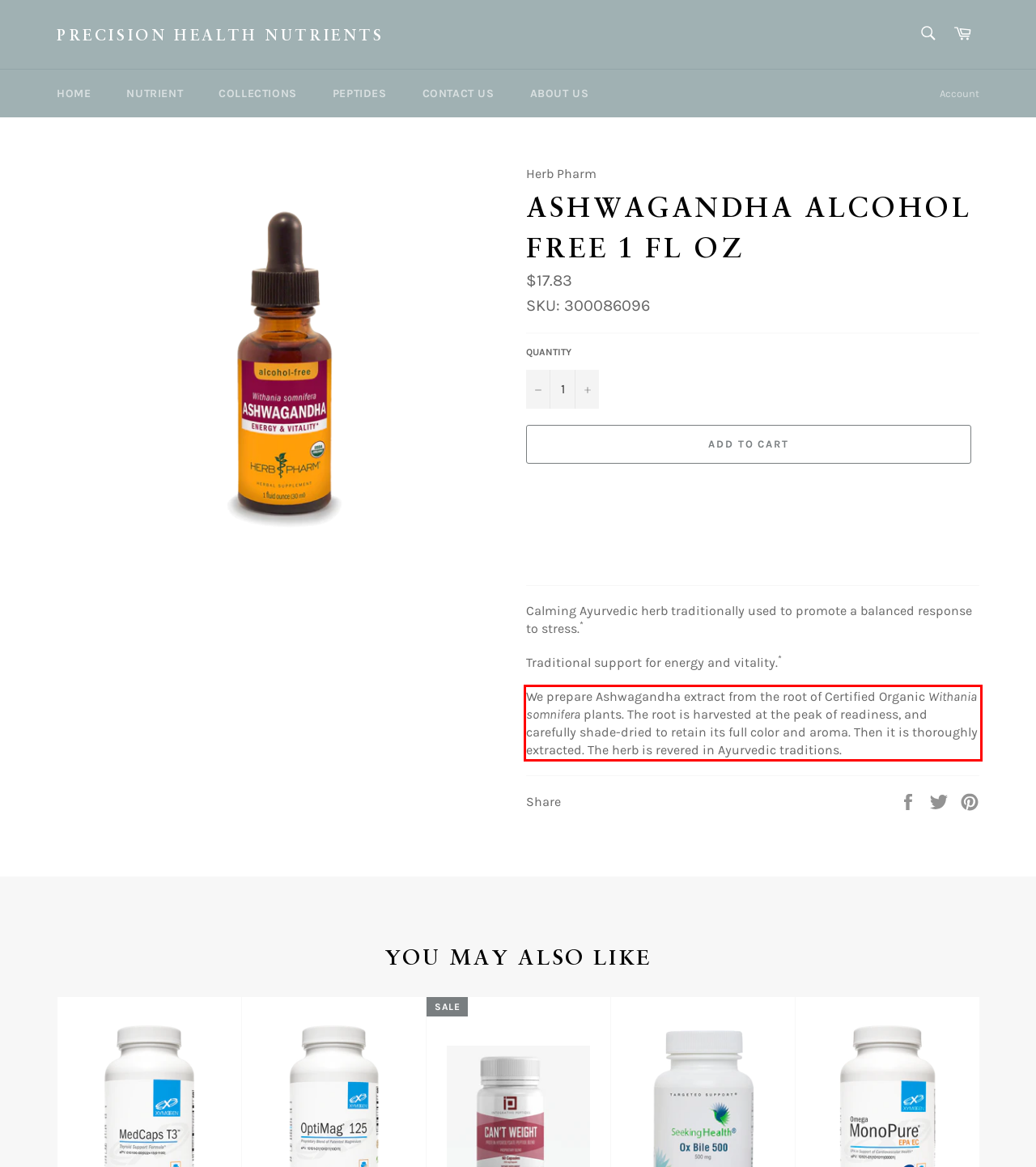Given a screenshot of a webpage containing a red rectangle bounding box, extract and provide the text content found within the red bounding box.

We prepare Ashwagandha extract from the root of Certified Organic Withania somnifera plants. The root is harvested at the peak of readiness, and carefully shade-dried to retain its full color and aroma. Then it is thoroughly extracted. The herb is revered in Ayurvedic traditions.